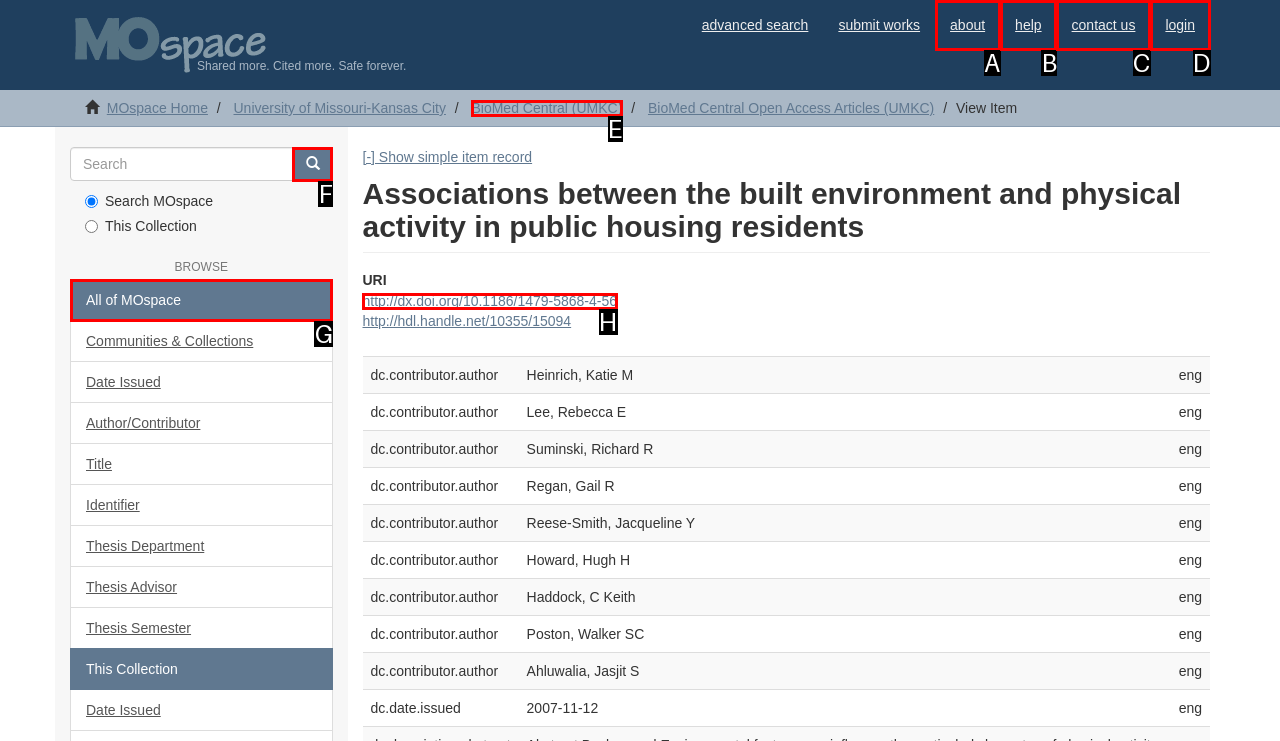Given the description: BioMed Central (UMKC), determine the corresponding lettered UI element.
Answer with the letter of the selected option.

E